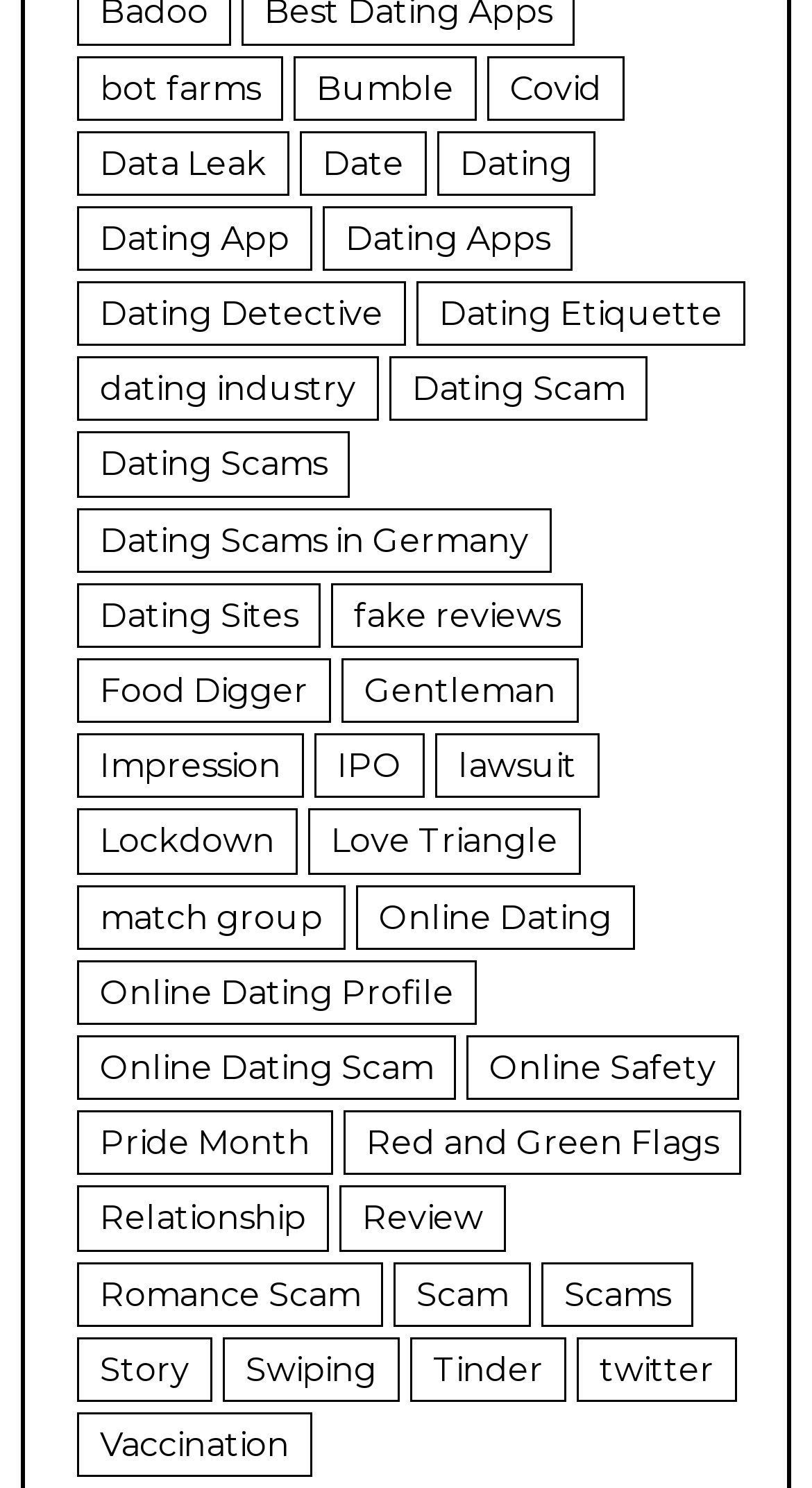Identify the bounding box coordinates for the element that needs to be clicked to fulfill this instruction: "View 'Dating' articles". Provide the coordinates in the format of four float numbers between 0 and 1: [left, top, right, bottom].

[0.538, 0.088, 0.733, 0.131]